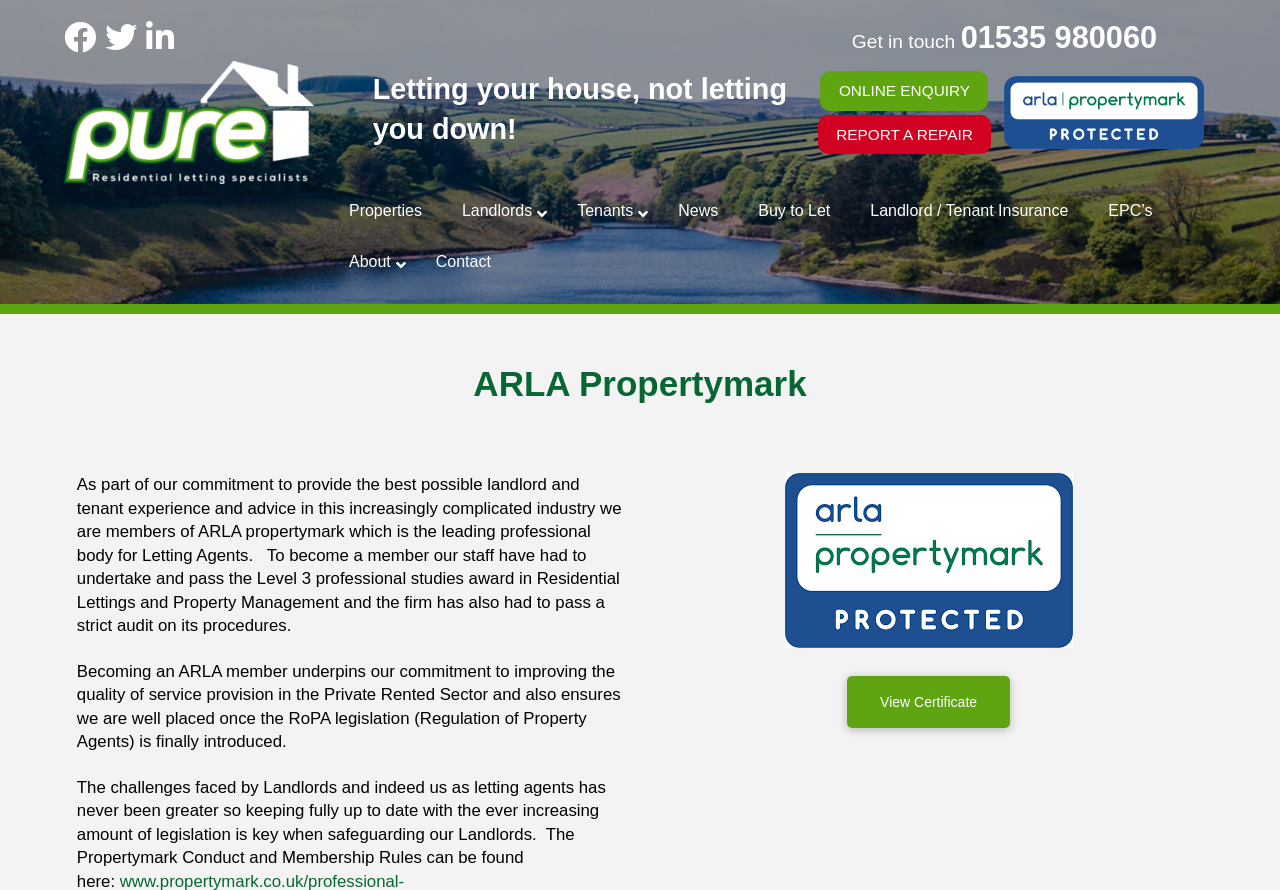What is the purpose of ARLA membership?
Can you give a detailed and elaborate answer to the question?

I found this answer by reading the static text that describes the purpose of ARLA membership, which is to improve the quality of service provision in the Private Rented Sector.